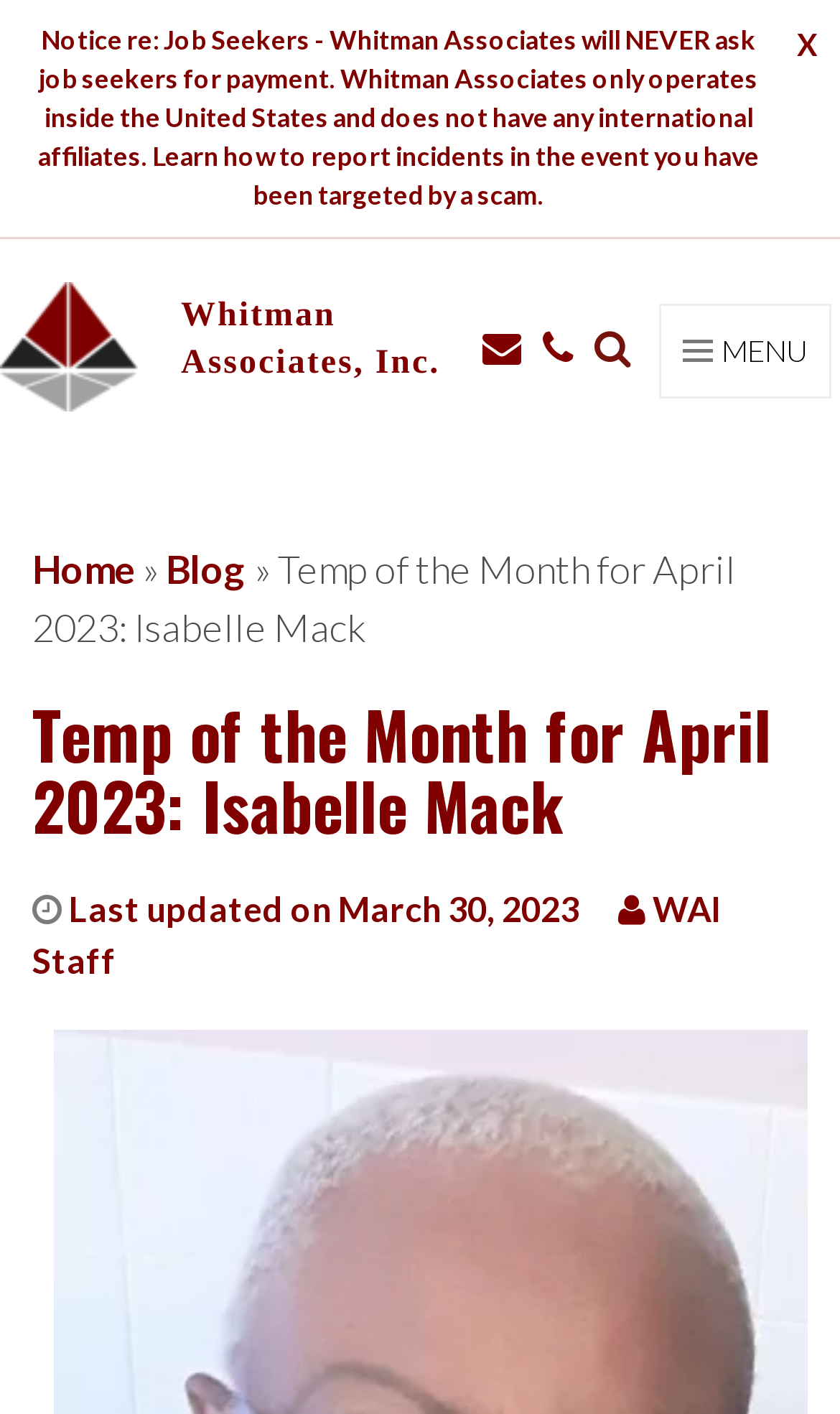Identify the bounding box coordinates for the UI element mentioned here: "Antworten". Provide the coordinates as four float values between 0 and 1, i.e., [left, top, right, bottom].

None